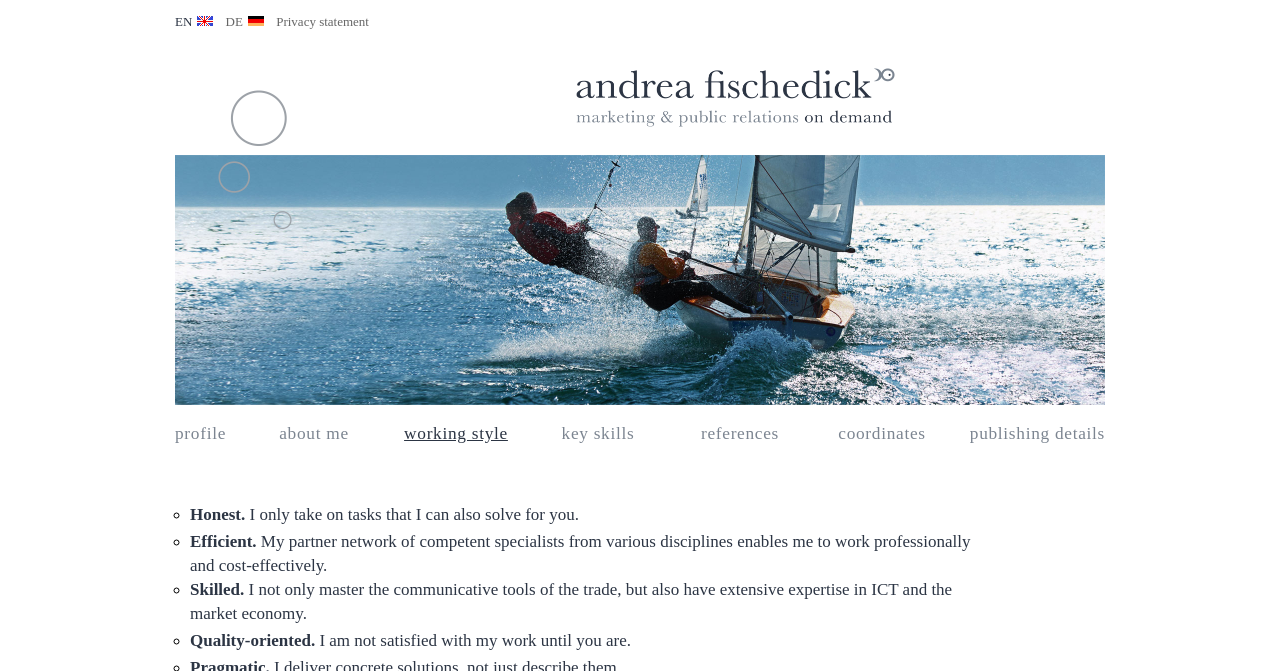Given the element description Privacy statement, specify the bounding box coordinates of the corresponding UI element in the format (top-left x, top-left y, bottom-right x, bottom-right y). All values must be between 0 and 1.

[0.216, 0.021, 0.288, 0.043]